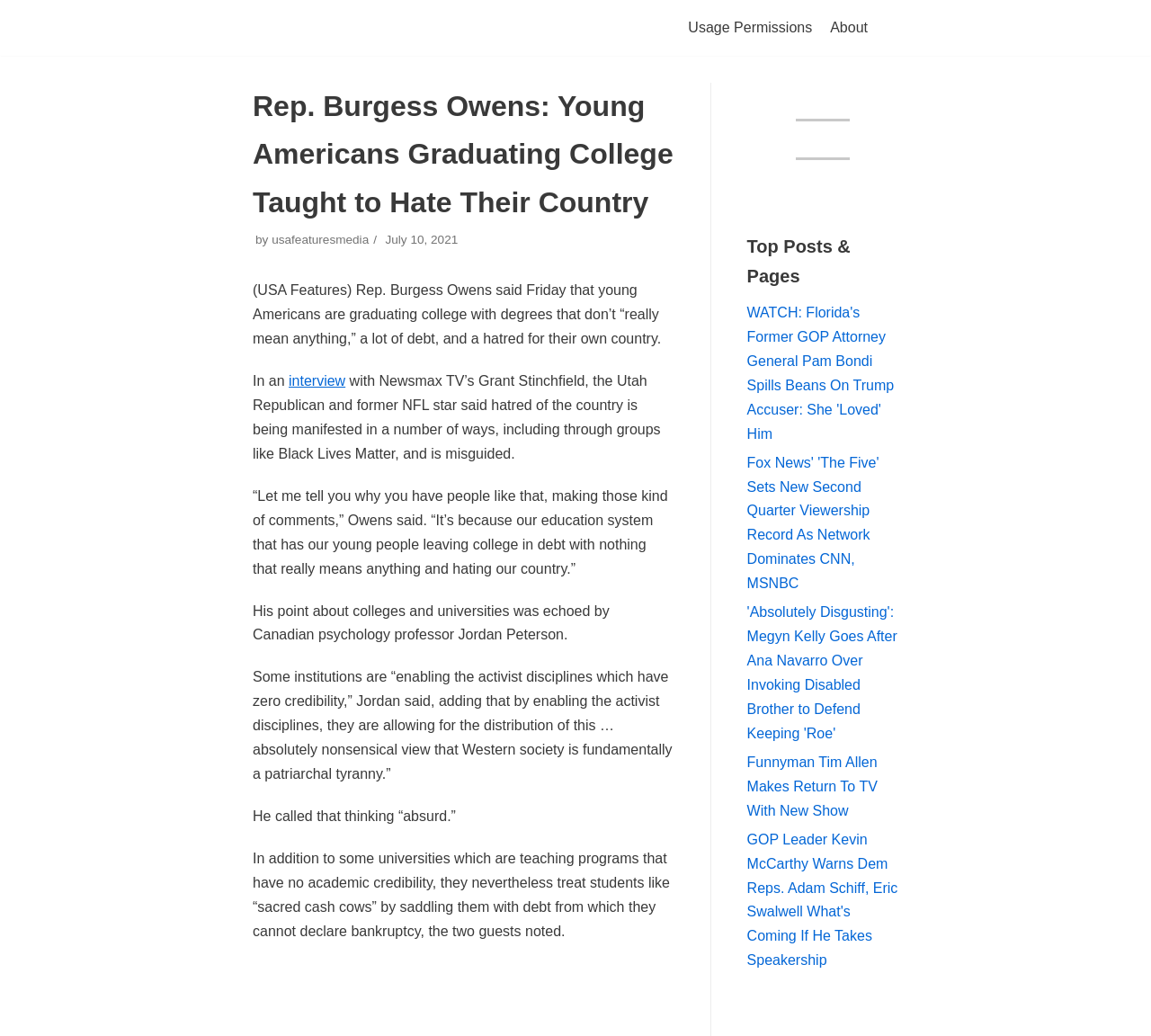Locate the coordinates of the bounding box for the clickable region that fulfills this instruction: "Read the article by usafeaturesmedia".

[0.236, 0.225, 0.32, 0.238]